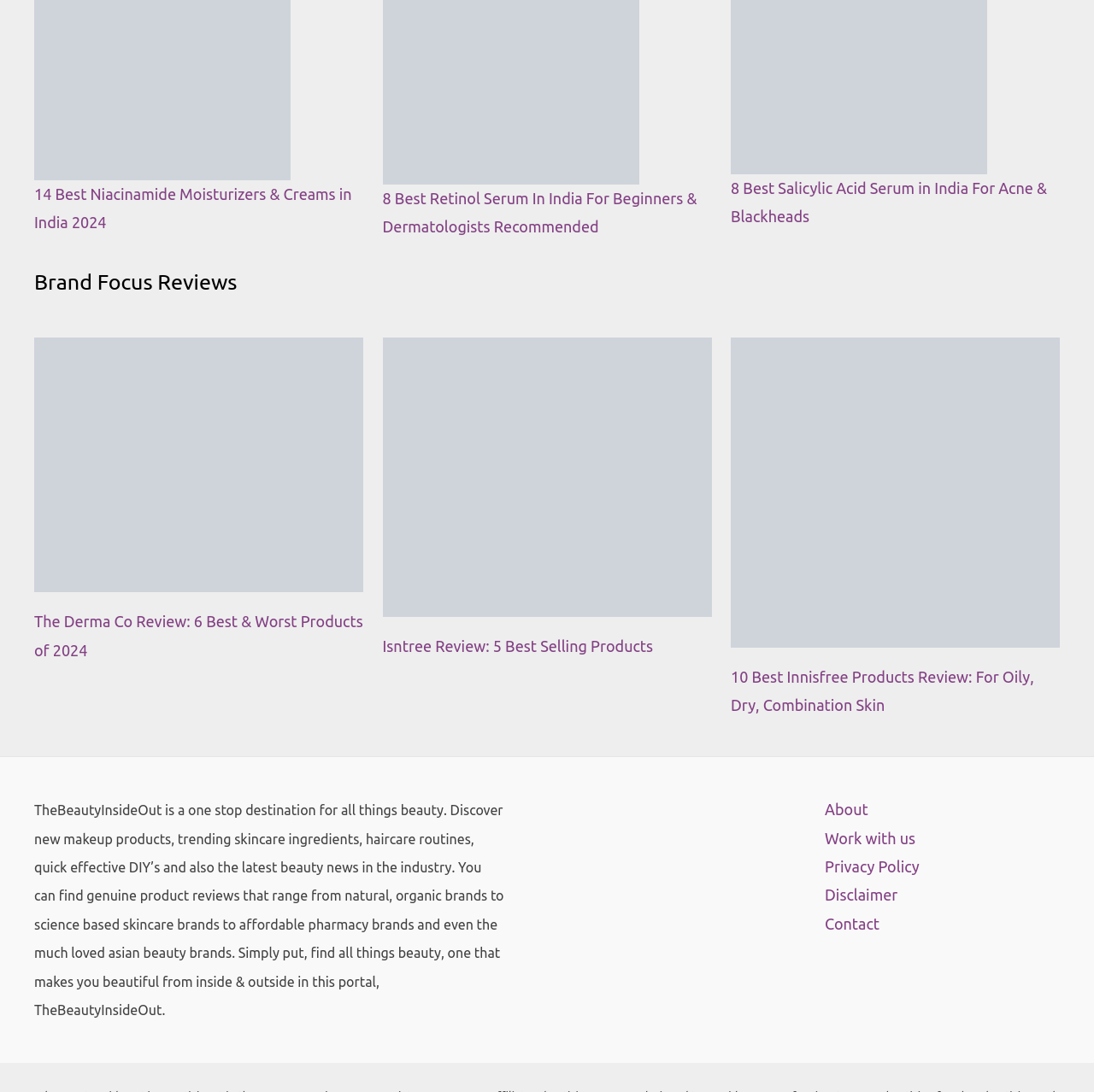What is the main topic of this website?
Using the image as a reference, give an elaborate response to the question.

Based on the static text element, it is clear that the website is focused on beauty-related topics, including makeup products, skincare ingredients, haircare routines, and DIYs.